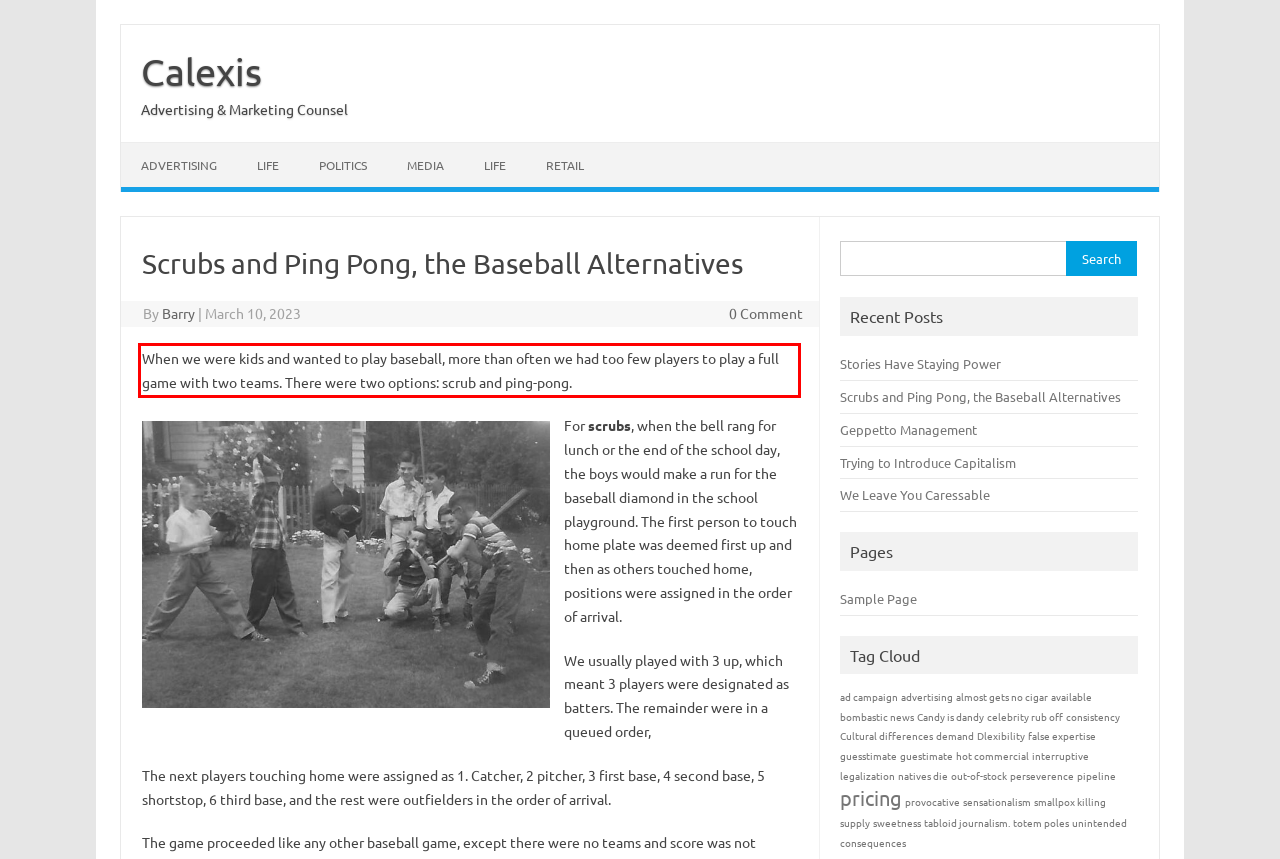In the given screenshot, locate the red bounding box and extract the text content from within it.

When we were kids and wanted to play baseball, more than often we had too few players to play a full game with two teams. There were two options: scrub and ping-pong.